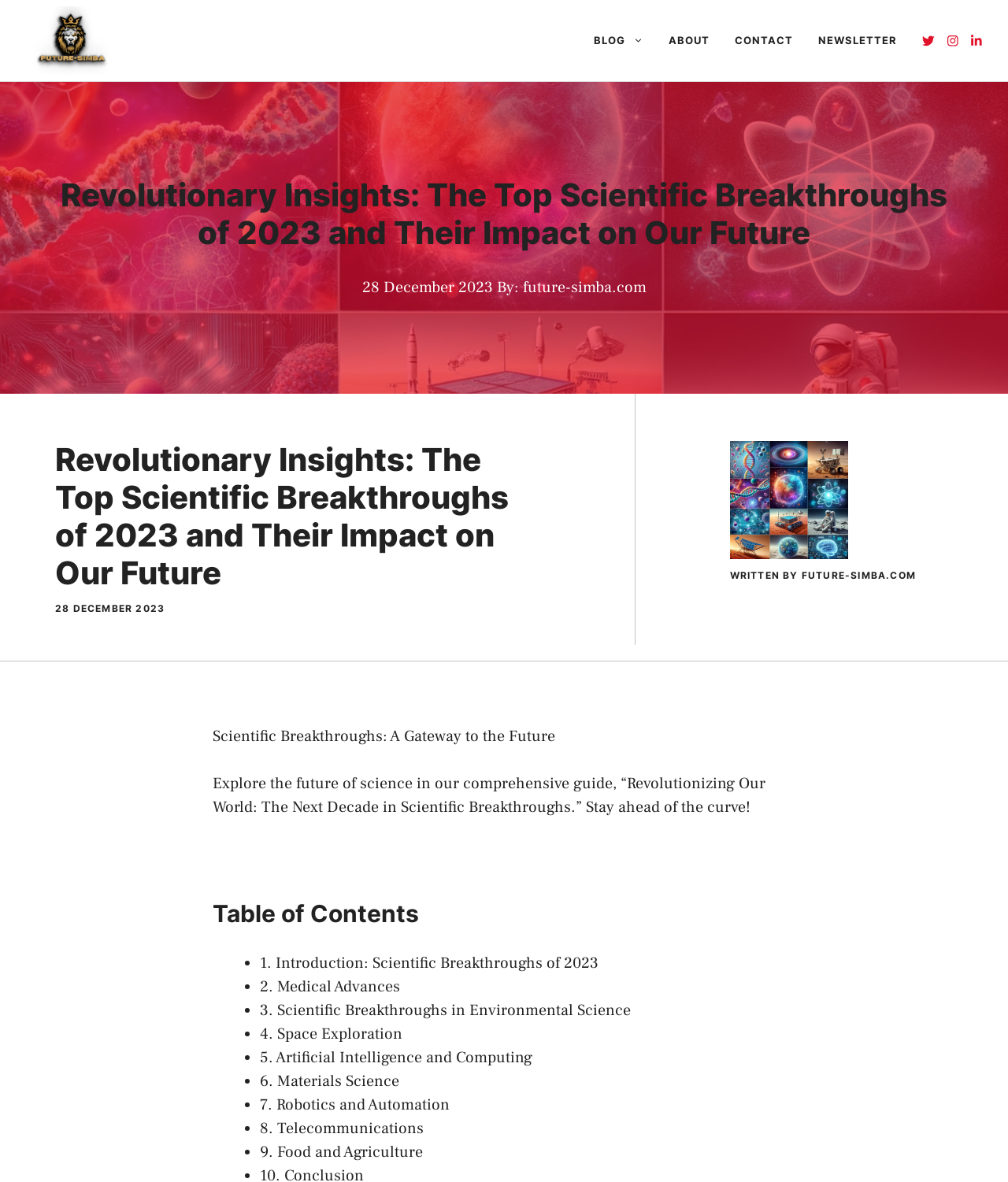Using a single word or phrase, answer the following question: 
What is the title of the comprehensive guide mentioned in the article?

Revolutionizing Our World: The Next Decade in Scientific Breakthroughs